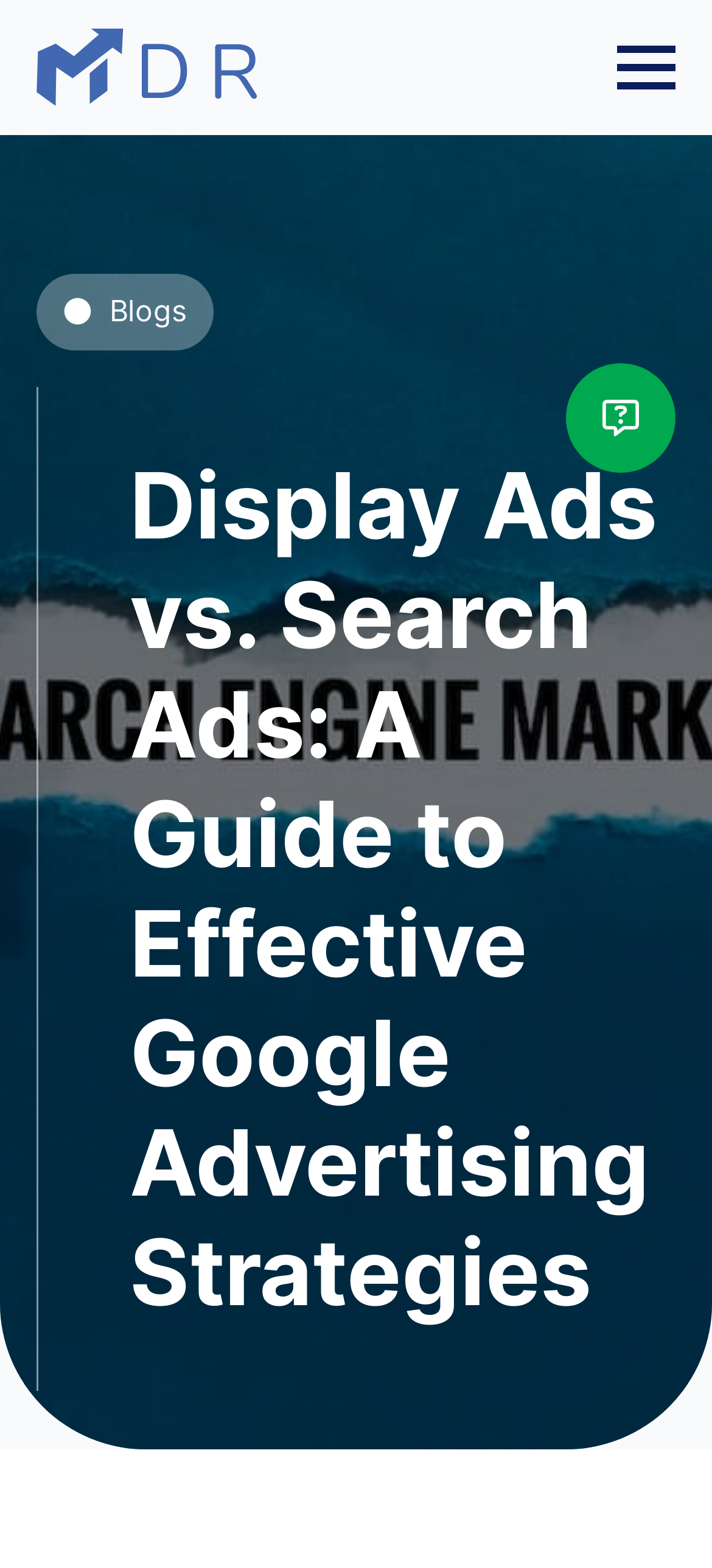Provide an in-depth caption for the webpage.

The webpage is about Google advertising strategies, specifically comparing Display Ads and Search Ads. At the top left corner, there is a link to the homepage accompanied by a small image. On the opposite side, at the top right corner, there is a button to open a menu. 

Below the top section, there is a small image on the left side, followed by a "Blogs" label. The main content of the page is headed by a title "Display Ads vs. Search Ads: A Guide to Effective Google Advertising Strategies", which spans across the entire width of the page. 

On the right side of the page, near the top, there is a link to the support page, accompanied by a small image. The rest of the page is dedicated to the guide, which provides information on choosing between Display Ads and Search Ads, and optimizing Google ad strategy for success.